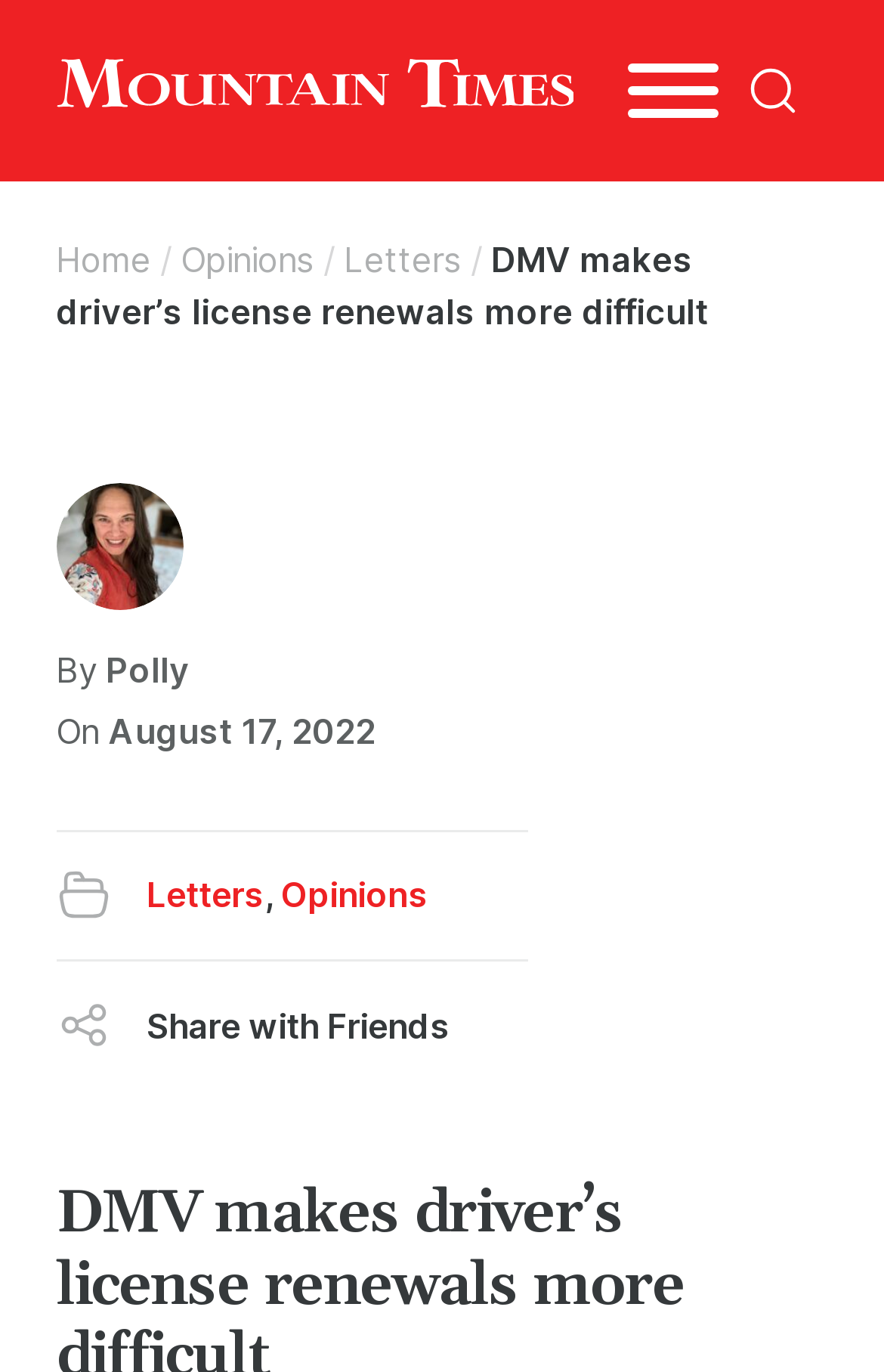Please locate the bounding box coordinates of the element that needs to be clicked to achieve the following instruction: "Read the letter to the editor". The coordinates should be four float numbers between 0 and 1, i.e., [left, top, right, bottom].

[0.063, 0.353, 0.207, 0.445]